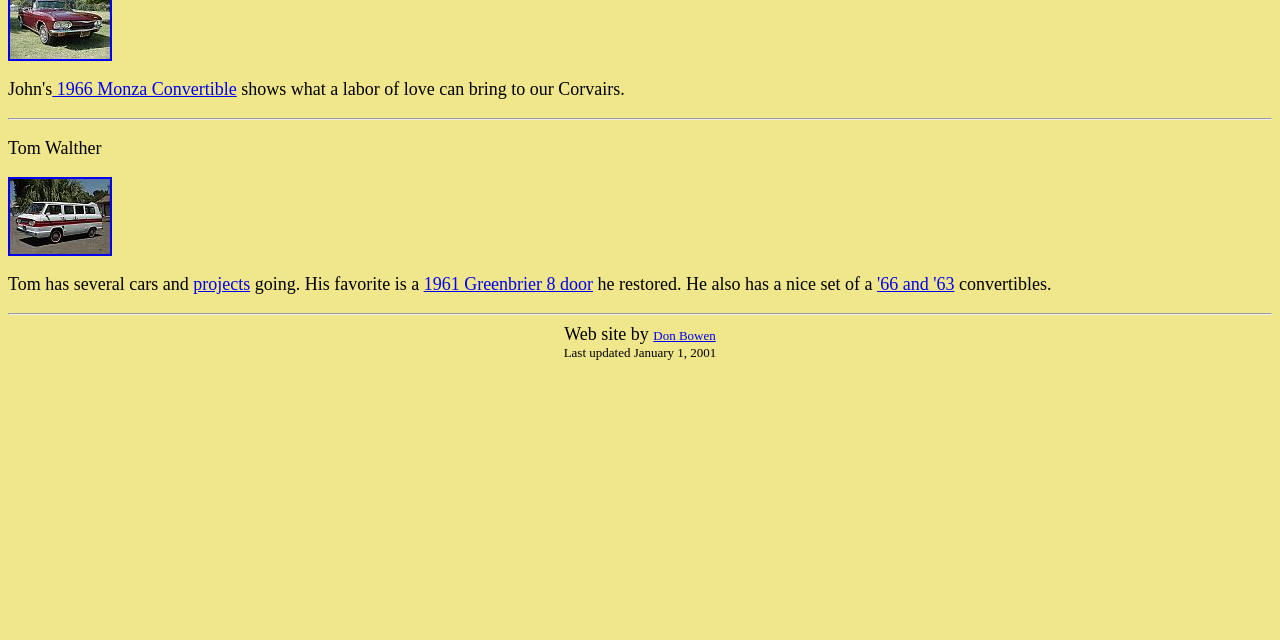Find the UI element described as: "Don Bowen" and predict its bounding box coordinates. Ensure the coordinates are four float numbers between 0 and 1, [left, top, right, bottom].

[0.51, 0.512, 0.559, 0.536]